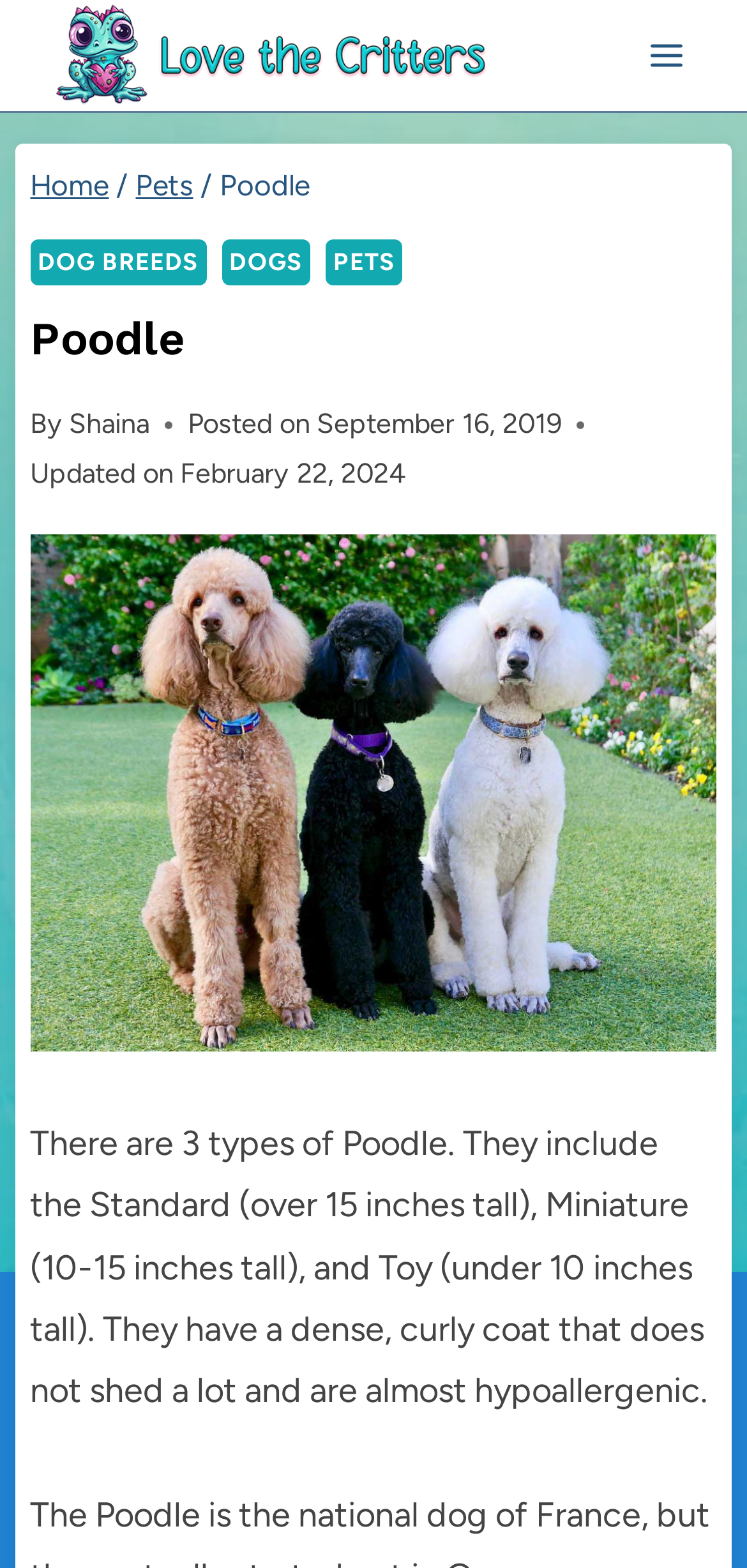Find the UI element described as: "alt="Spanish"" and predict its bounding box coordinates. Ensure the coordinates are four float numbers between 0 and 1, [left, top, right, bottom].

None